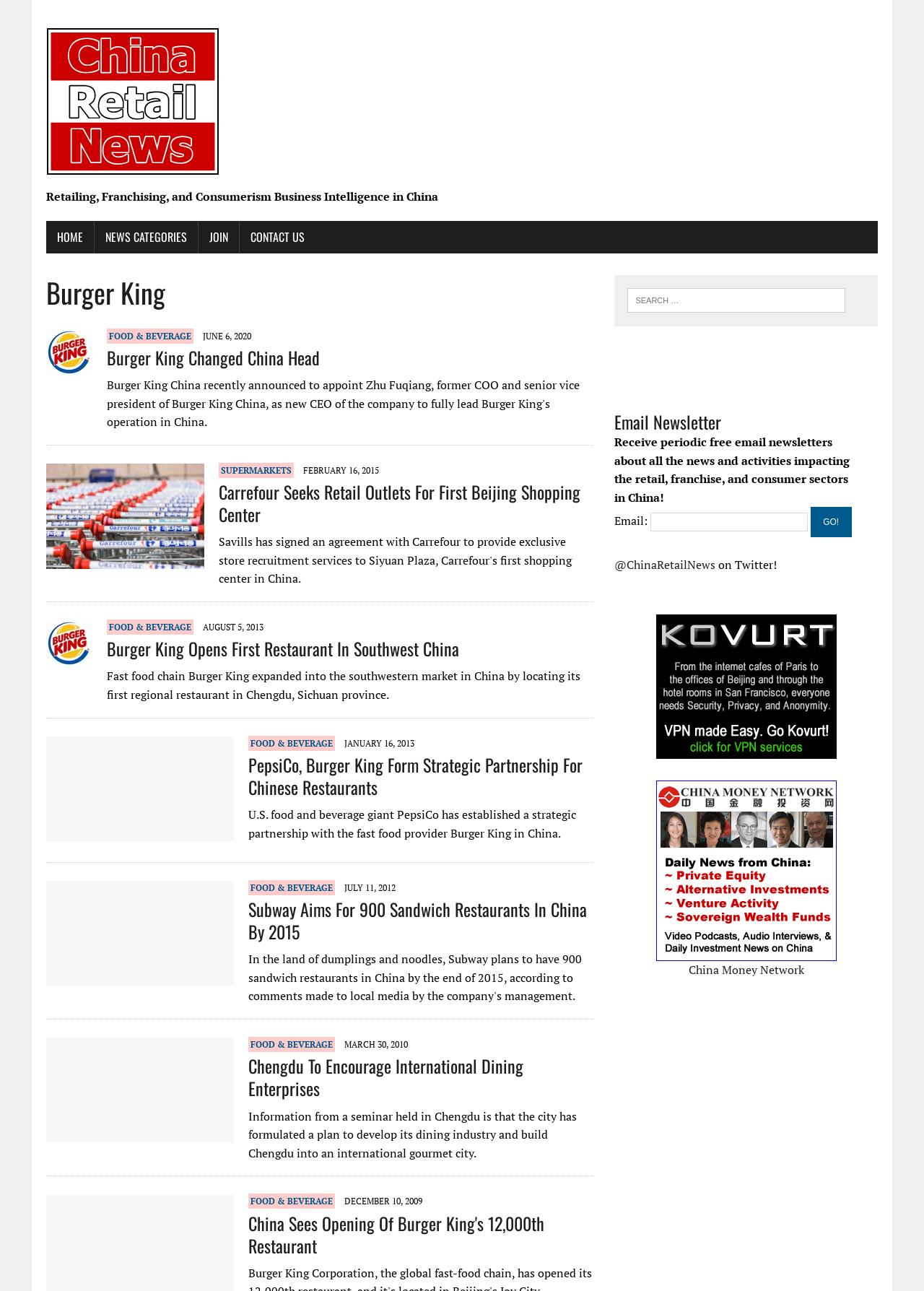Please specify the bounding box coordinates of the element that should be clicked to execute the given instruction: 'Follow on Twitter'. Ensure the coordinates are four float numbers between 0 and 1, expressed as [left, top, right, bottom].

[0.665, 0.431, 0.774, 0.444]